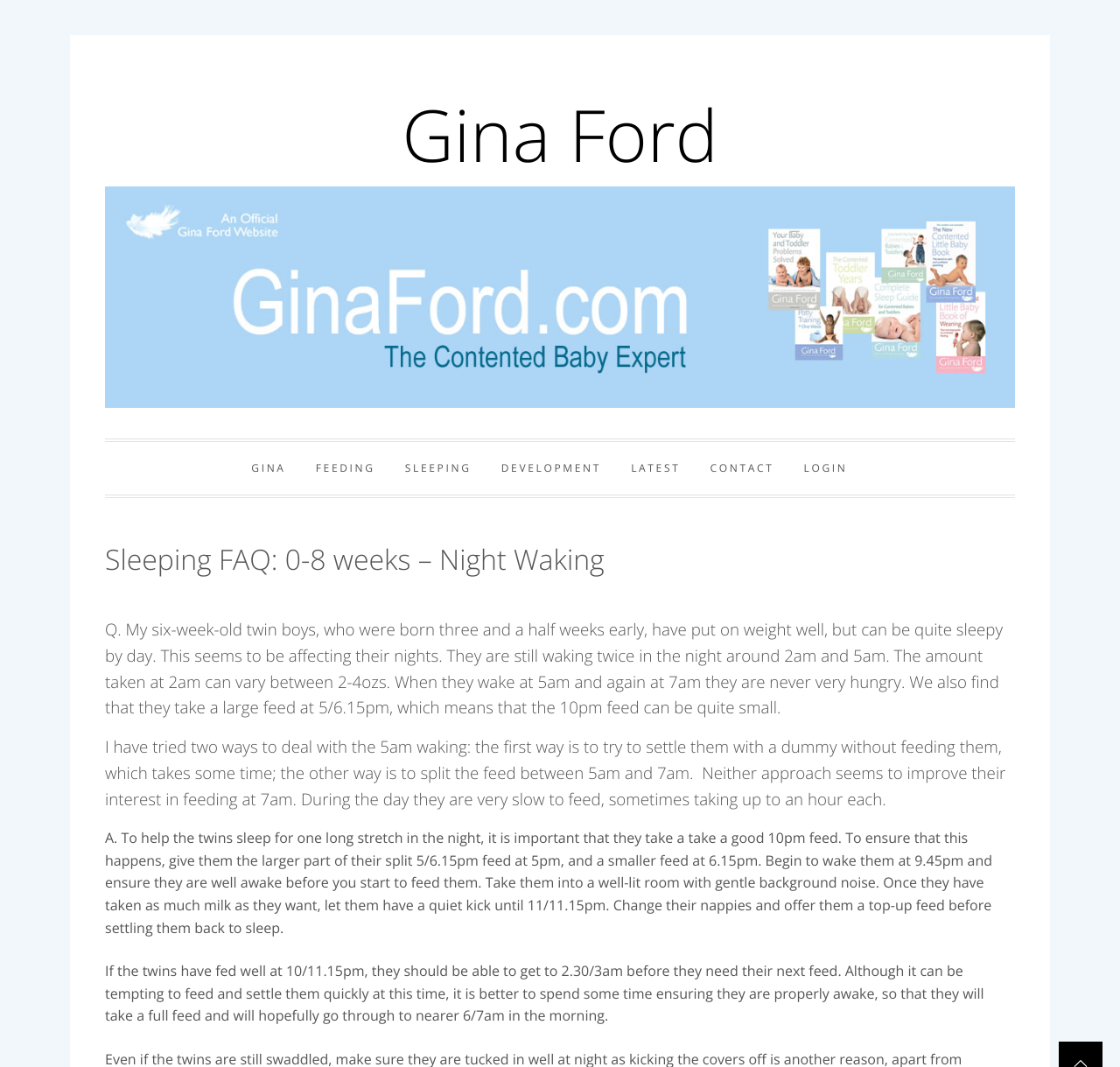Based on the image, provide a detailed and complete answer to the question: 
What is the name of the author or website?

The name of the author or website can be determined by looking at the link 'Gina Ford' which is a prominent element on the webpage and is likely to be the name of the author or website.